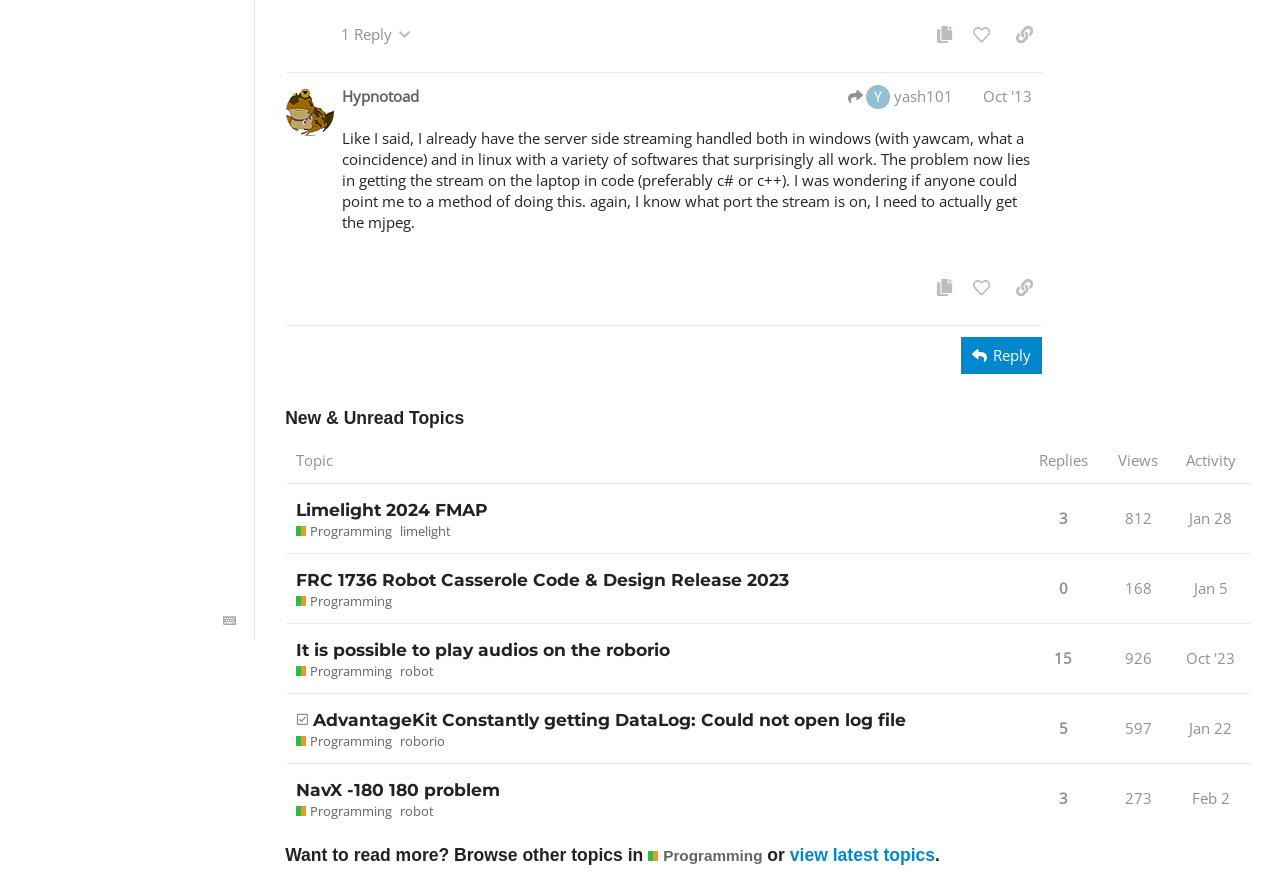Locate the bounding box for the described UI element: "NavX -180 180 problem". Ensure the coordinates are four float numbers between 0 and 1, formatted as [left, top, right, bottom].

[0.231, 0.858, 0.391, 0.915]